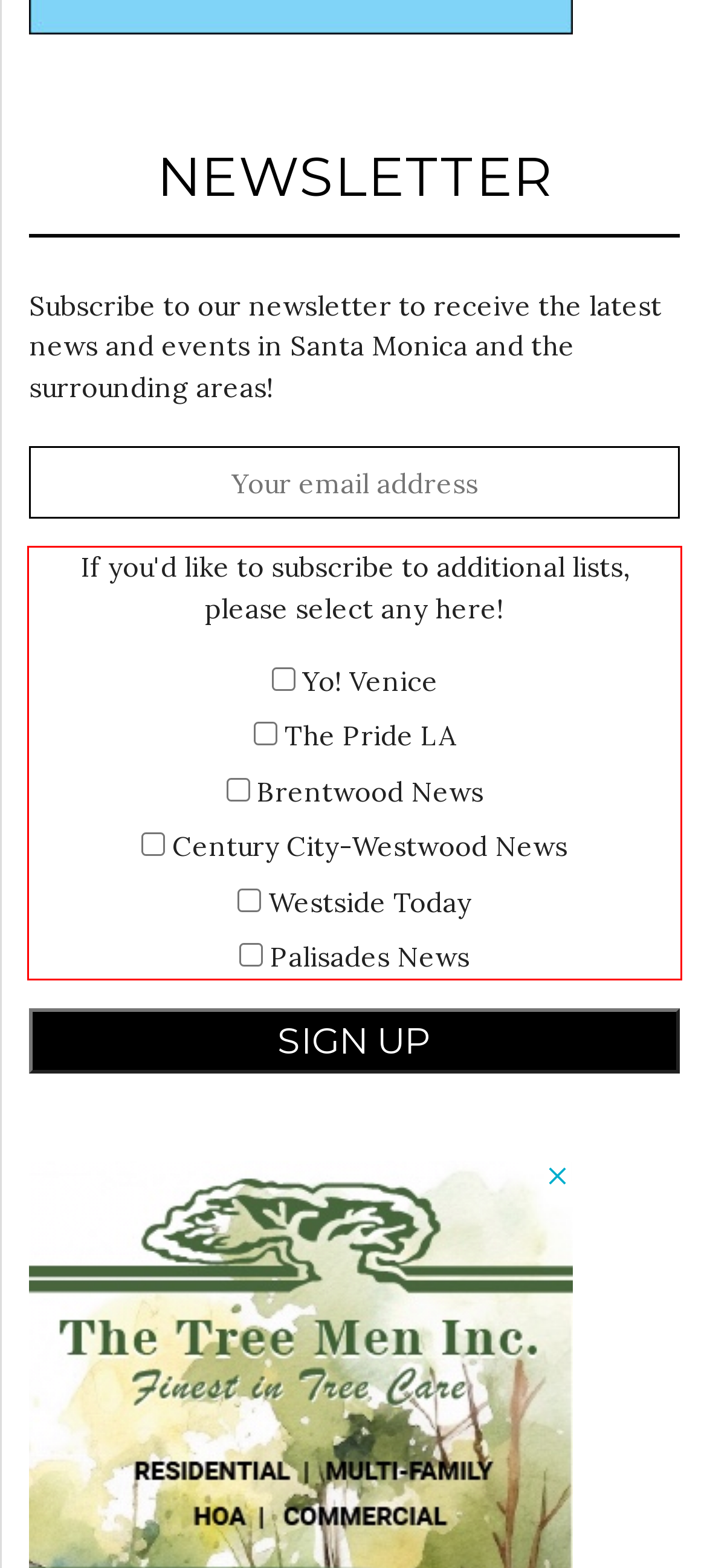There is a screenshot of a webpage with a red bounding box around a UI element. Please use OCR to extract the text within the red bounding box.

If you'd like to subscribe to additional lists, please select any here! Yo! Venice The Pride LA Brentwood News Century City-Westwood News Westside Today Palisades News